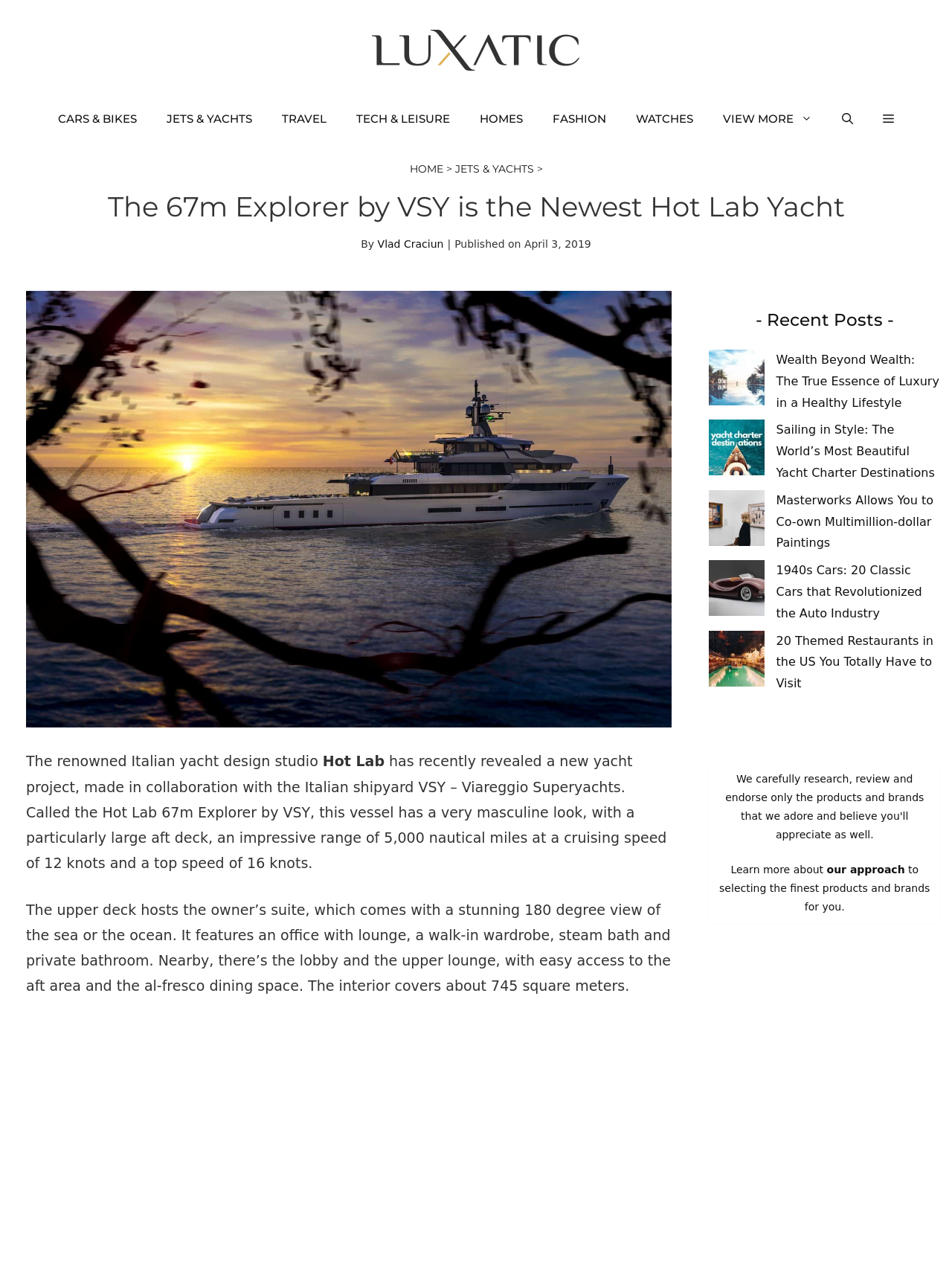What is the cruising speed of the yacht? Look at the image and give a one-word or short phrase answer.

12 knots